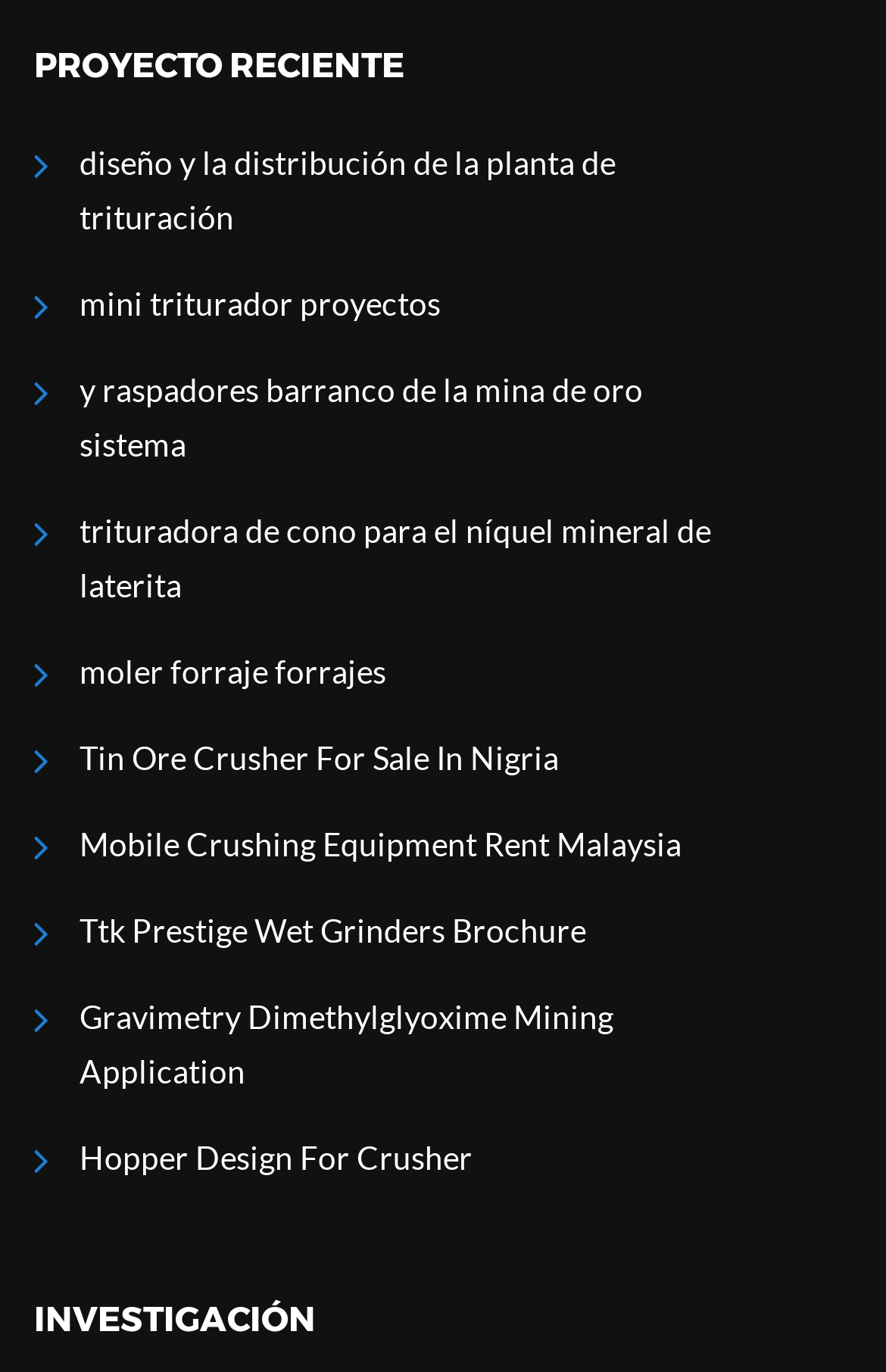Pinpoint the bounding box coordinates of the element that must be clicked to accomplish the following instruction: "Search for something by clicking the 'SEARCH' link". The coordinates should be in the format of four float numbers between 0 and 1, i.e., [left, top, right, bottom].

None